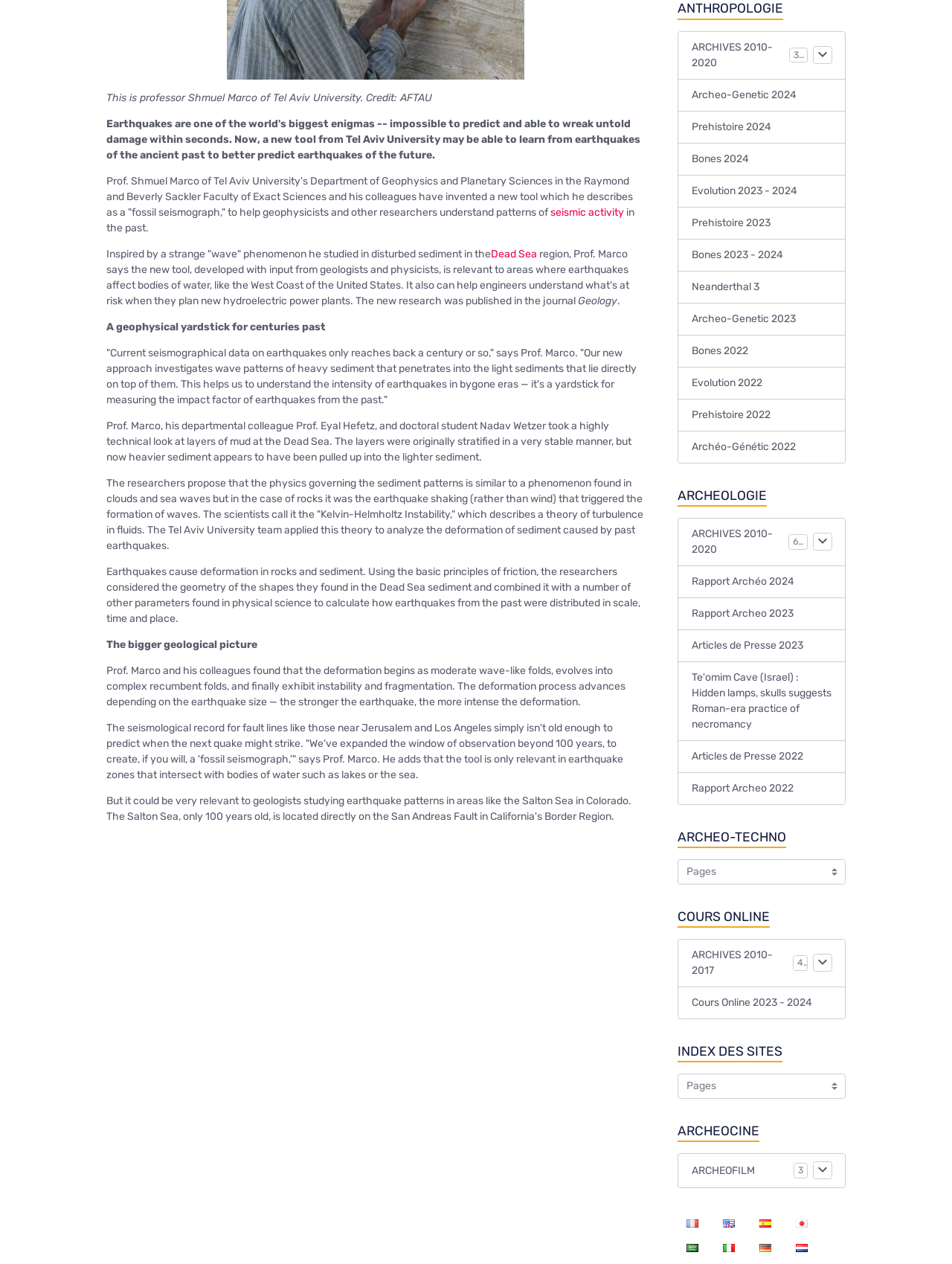Predict the bounding box coordinates of the area that should be clicked to accomplish the following instruction: "Click the Français link". The bounding box coordinates should consist of four float numbers between 0 and 1, i.e., [left, top, right, bottom].

[0.712, 0.958, 0.742, 0.977]